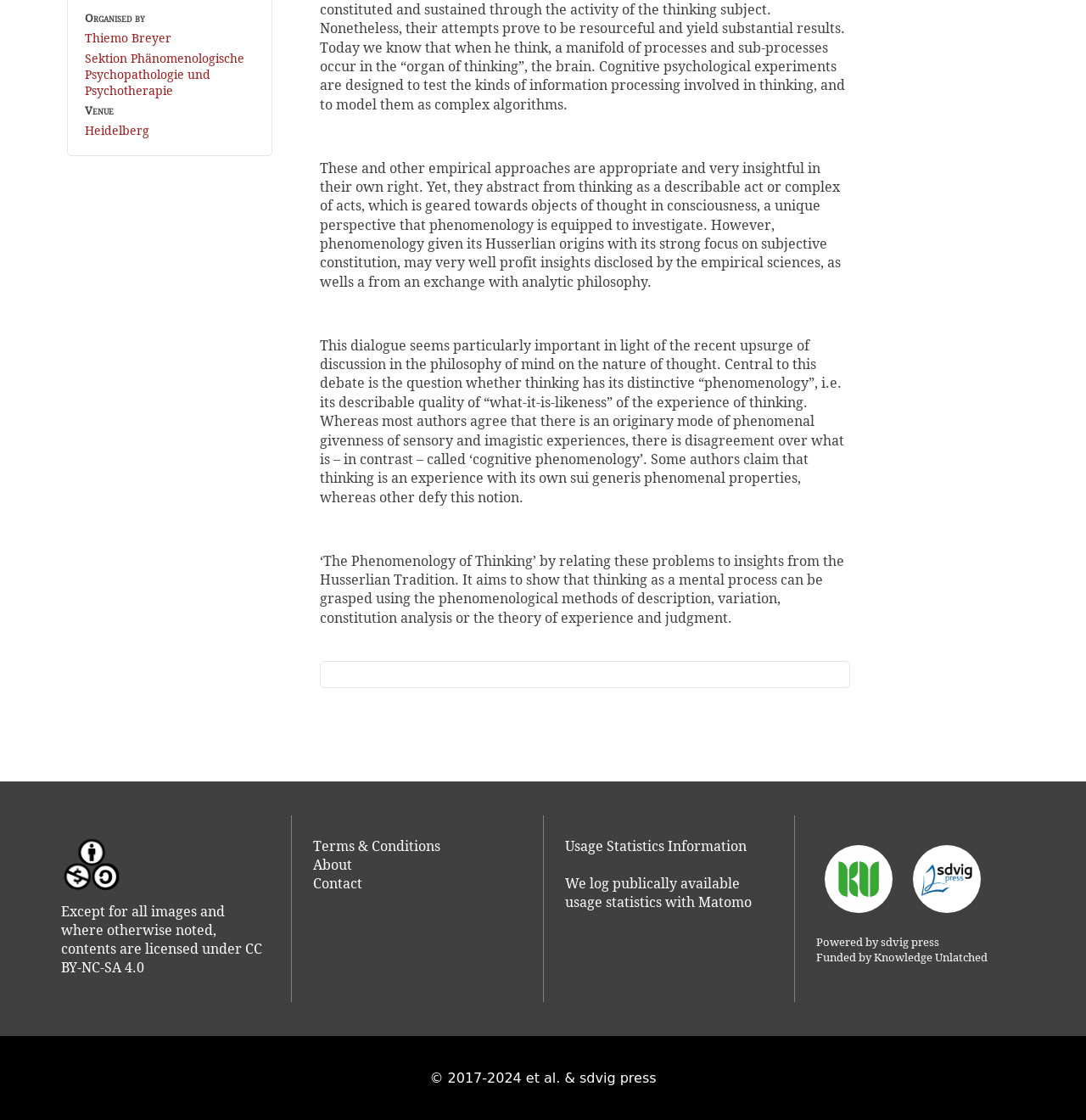Using the provided description: "Heidelberg", find the bounding box coordinates of the corresponding UI element. The output should be four float numbers between 0 and 1, in the format [left, top, right, bottom].

[0.078, 0.109, 0.138, 0.123]